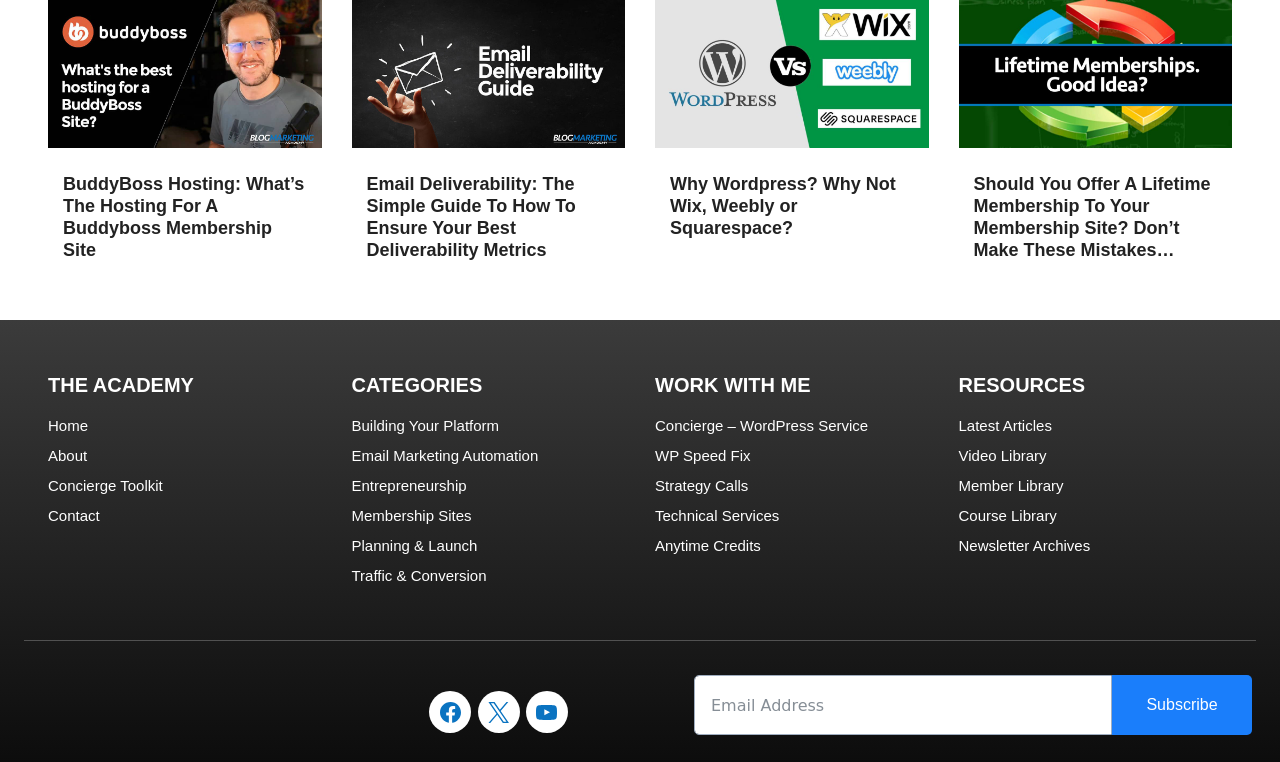Provide a one-word or short-phrase response to the question:
What is the title of the first article listed on the page?

BuddyBoss Hosting: What’s The Hosting For A Buddyboss Membership Site